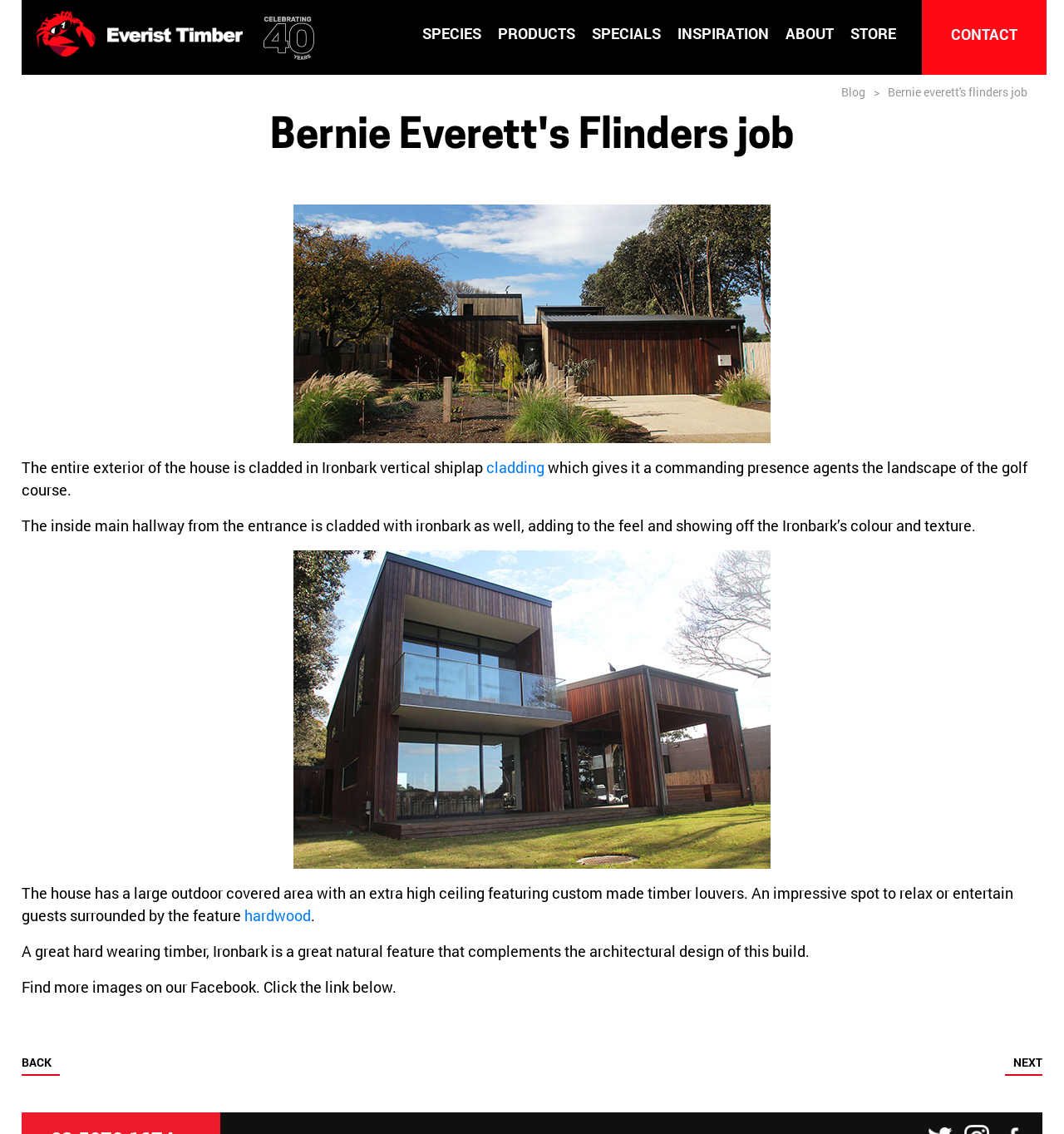Create a full and detailed caption for the entire webpage.

This webpage is about a blog post titled "Bernie Everett's Flinders job" on the Everist Timber website. At the top left, there is a logo of Everist Timber, which is an image with a link to the website's homepage. Next to the logo, there are several links to different sections of the website, including SPECIES, PRODUCTS, SPECIALS, INSPIRATION, ABOUT, and STORE. 

Below the top navigation bar, there is a large heading that displays the title of the blog post. The main content of the blog post is divided into several sections, each featuring an image of a timber project, accompanied by descriptive text. The first image shows an Ironbark cladding project, and the text describes the exterior of the house being cladded in Ironbark vertical shiplap. 

The second image displays Ironbark vertical shiplap cladding, and the text explains how the interior main hallway is also cladded with ironbark, showcasing its color and texture. The third image is not described, but it appears to be a part of the outdoor covered area with custom-made timber louvers. The text accompanying this image describes the area as a great spot to relax or entertain guests.

Throughout the blog post, there are links to relevant terms, such as "cladding" and "hardwood". At the bottom of the page, there is a call-to-action to find more images on the company's Facebook page, with a link to click. Finally, there are navigation links to go BACK or NEXT to other blog posts.